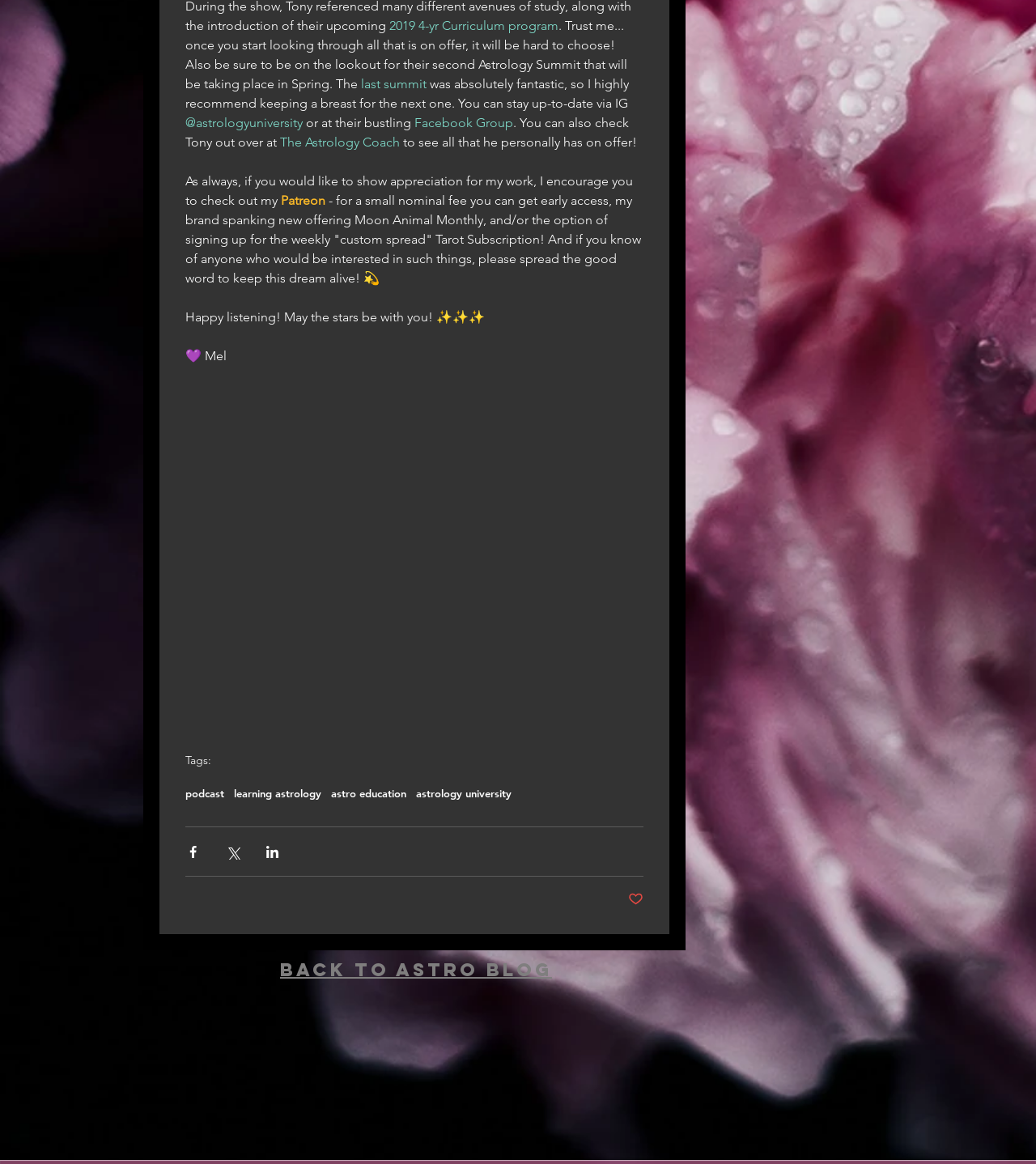What is the name of the author's brand new offering?
Please provide a comprehensive answer to the question based on the webpage screenshot.

The blog post mentions that the author has a brand new offering called Moon Animal Monthly, which is available to patrons on their Patreon page.